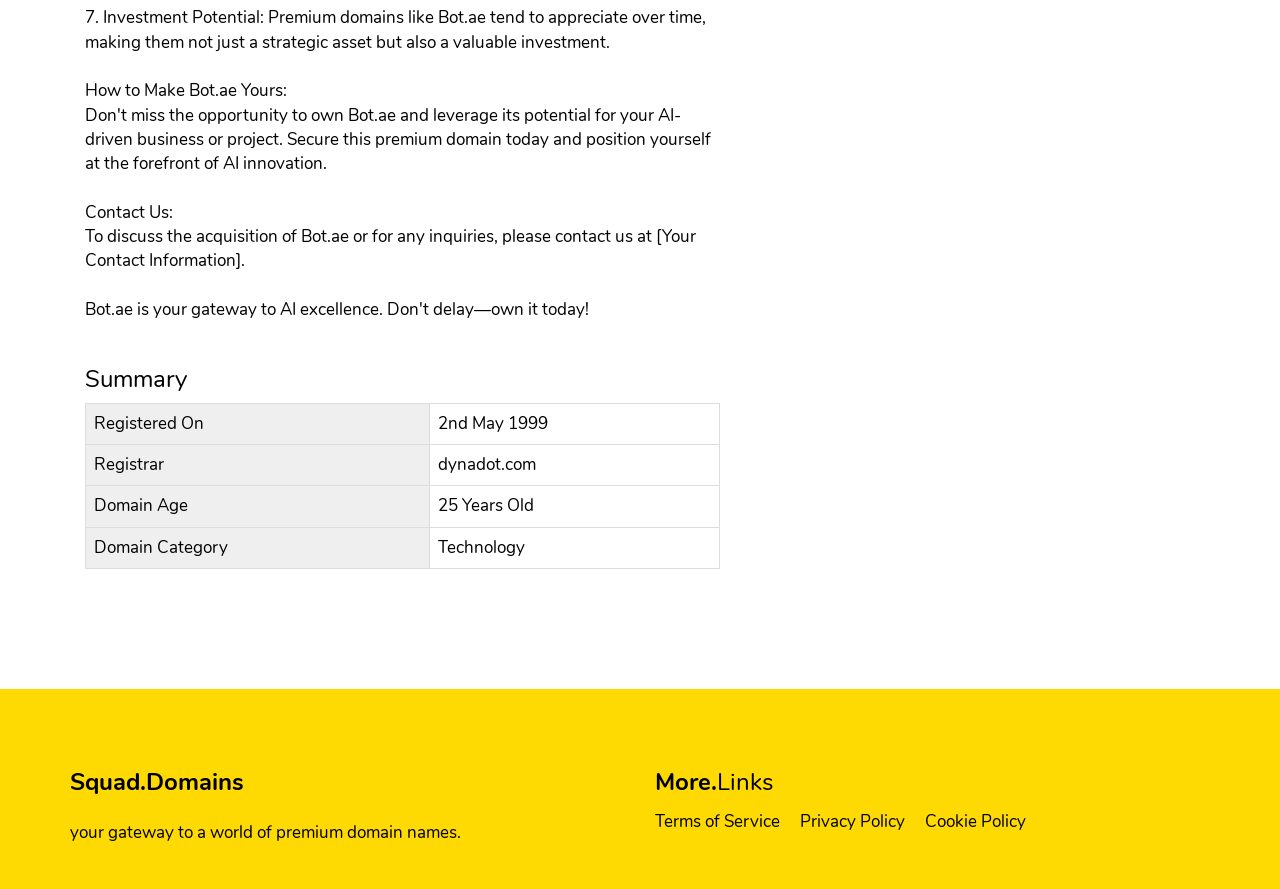Using the format (top-left x, top-left y, bottom-right x, bottom-right y), and given the element description, identify the bounding box coordinates within the screenshot: More.Links

[0.512, 0.862, 0.605, 0.897]